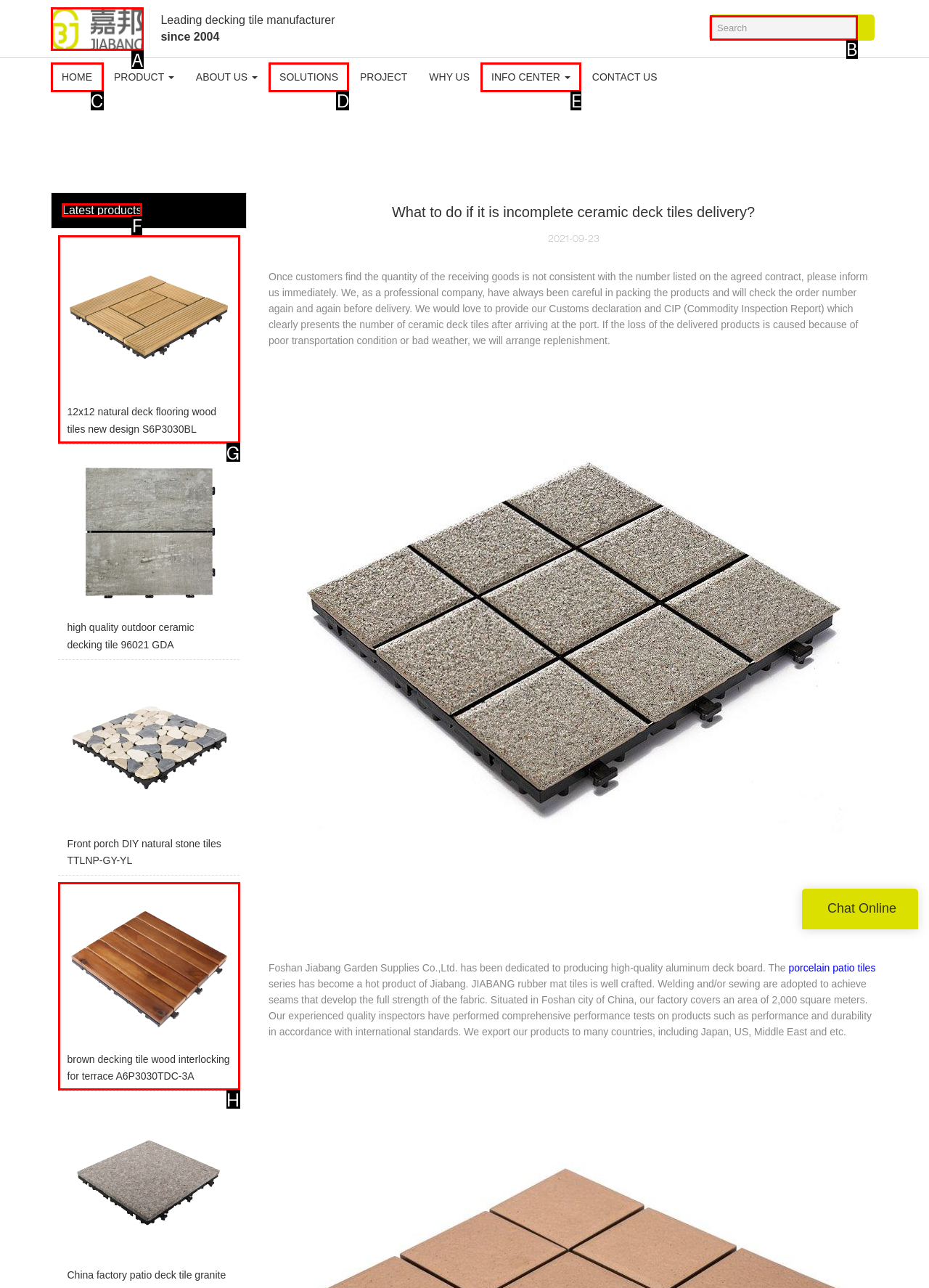Choose the letter of the UI element necessary for this task: Read about the latest products
Answer with the correct letter.

F